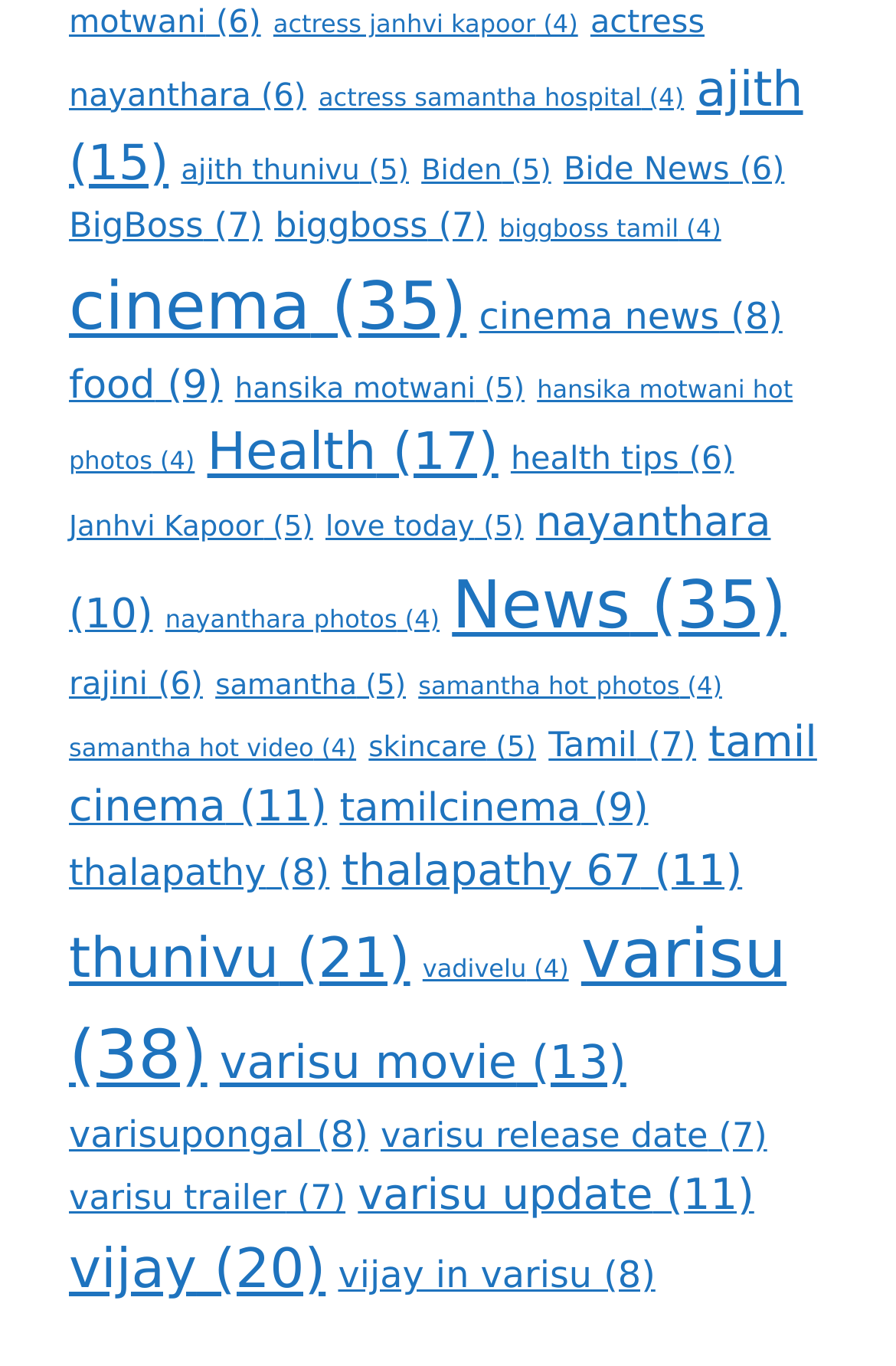Find the bounding box coordinates of the element you need to click on to perform this action: 'check varisu update'. The coordinates should be represented by four float values between 0 and 1, in the format [left, top, right, bottom].

[0.399, 0.859, 0.842, 0.894]